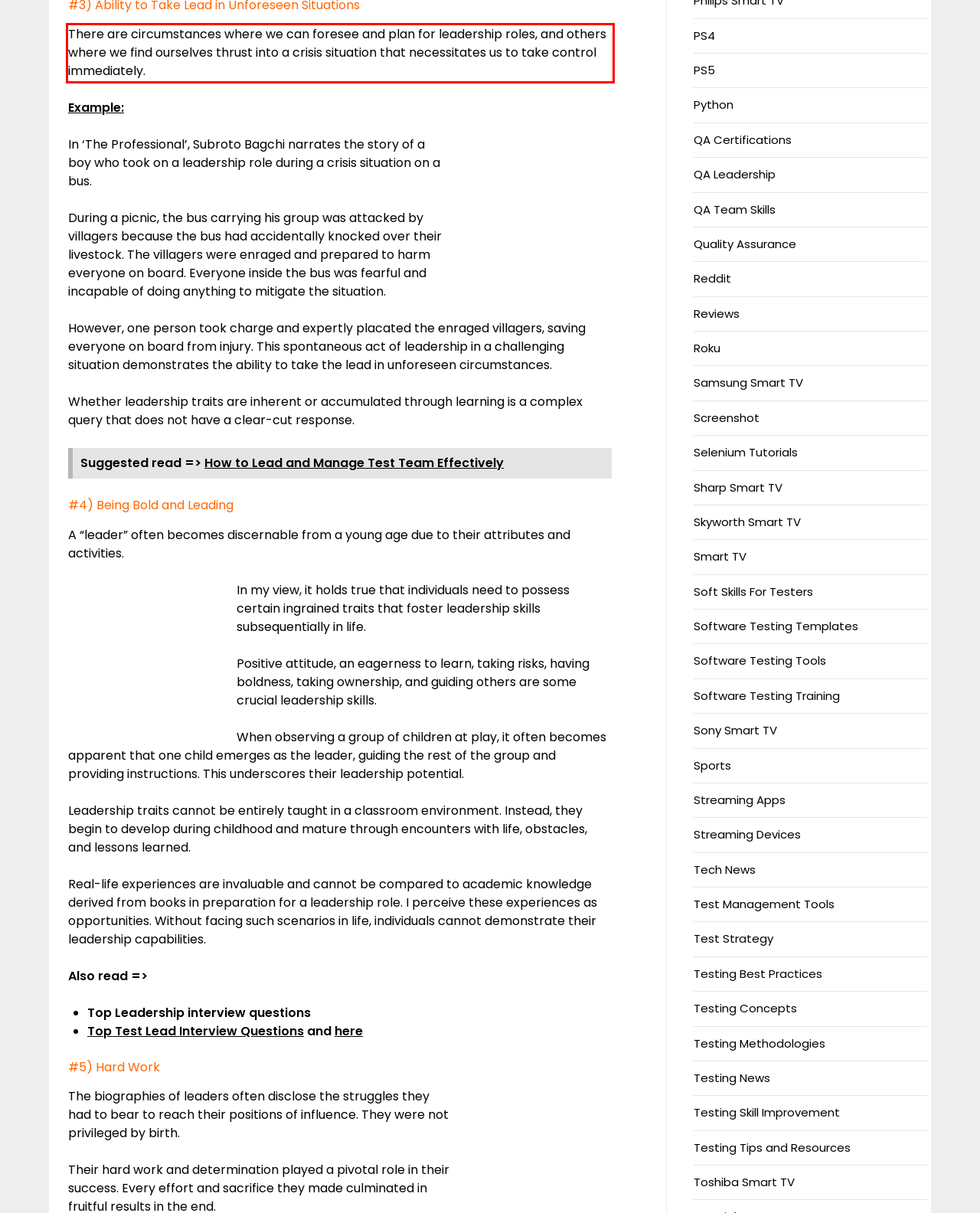From the given screenshot of a webpage, identify the red bounding box and extract the text content within it.

There are circumstances where we can foresee and plan for leadership roles, and others where we find ourselves thrust into a crisis situation that necessitates us to take control immediately.